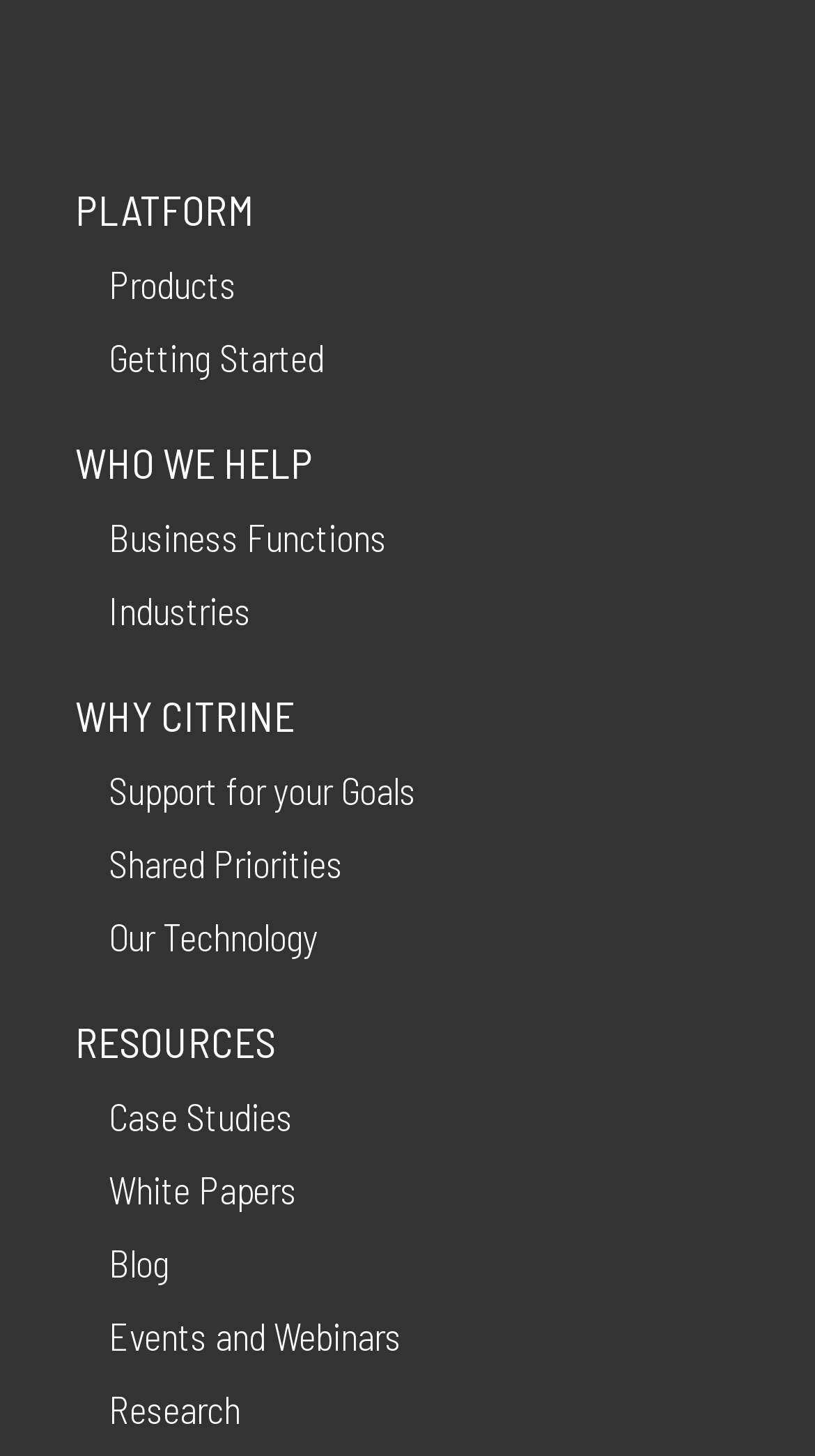What is the last resource type listed?
Deliver a detailed and extensive answer to the question.

I looked at the links under the RESOURCES category and found that the last resource type listed is Research, which is linked at the bottom of the list.